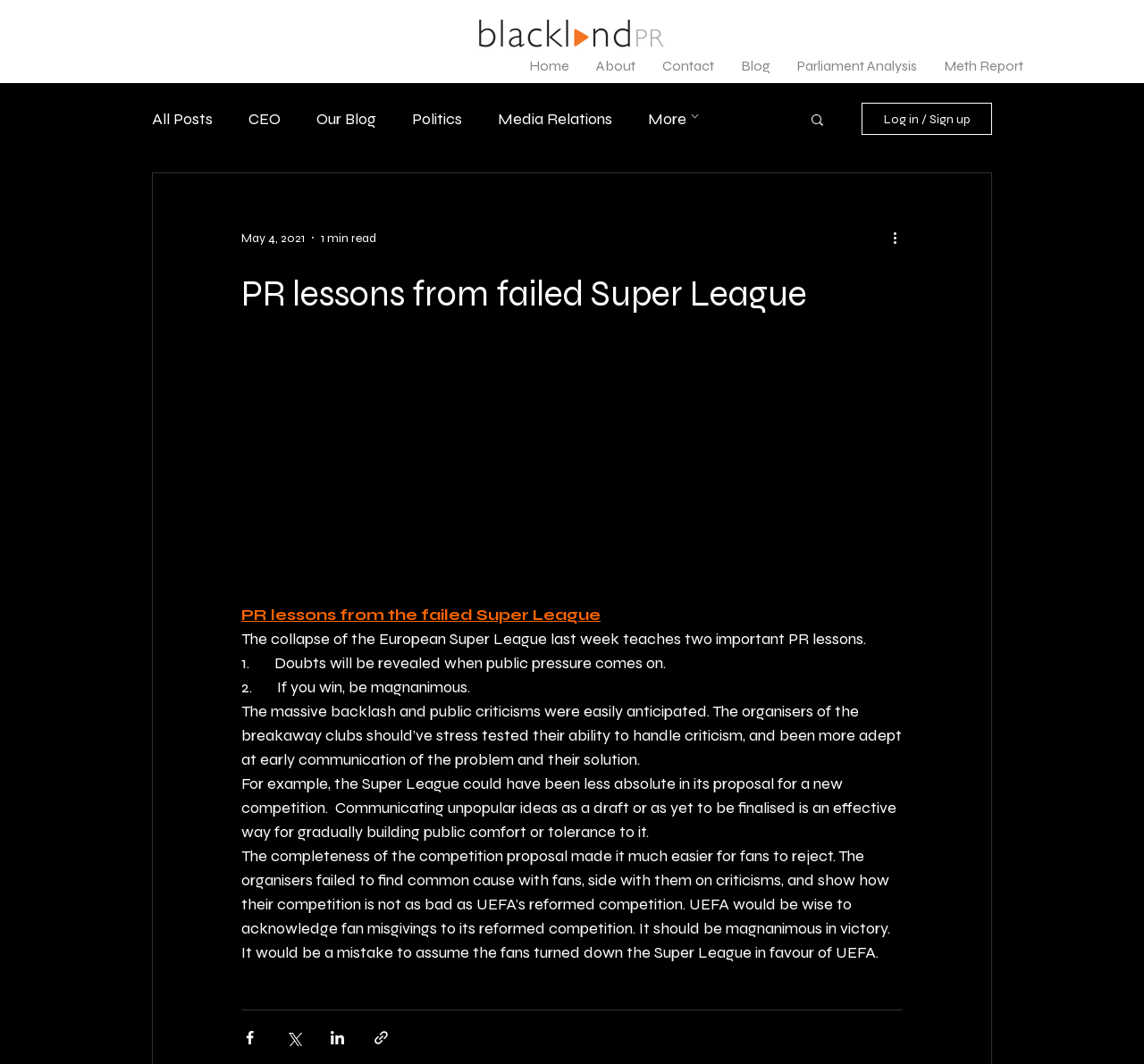Identify the bounding box coordinates for the element that needs to be clicked to fulfill this instruction: "Log in or sign up". Provide the coordinates in the format of four float numbers between 0 and 1: [left, top, right, bottom].

[0.753, 0.097, 0.867, 0.127]